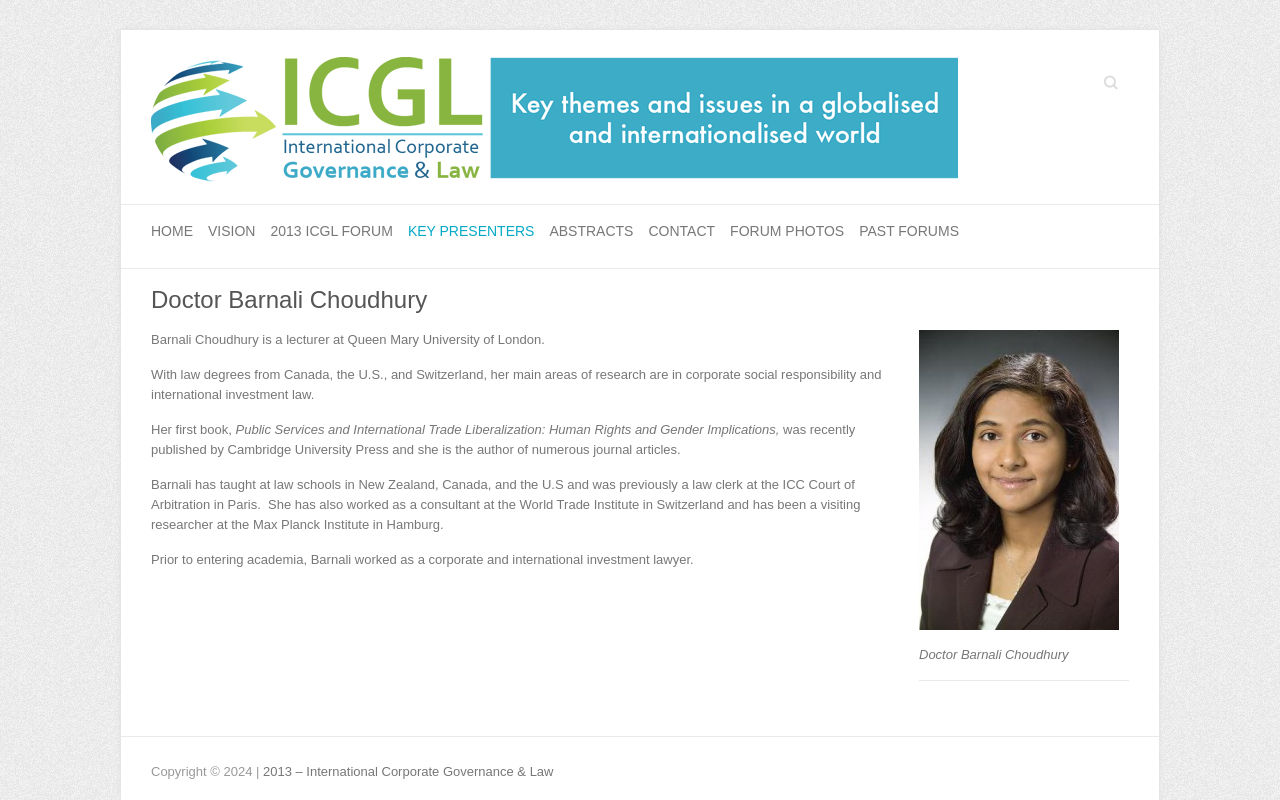Respond concisely with one word or phrase to the following query:
What is the name of Barnali's book?

Public Services and International Trade Liberalization